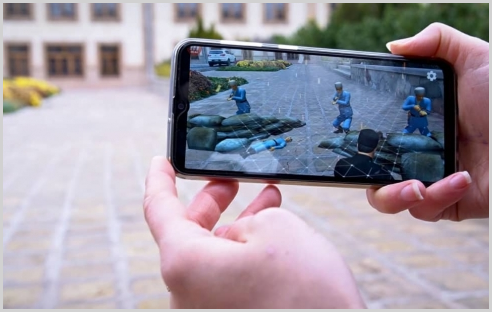What type of figures are shown on the cobblestone surface?
Using the information from the image, provide a comprehensive answer to the question.

The caption describes the scene on the smartphone screen, where animated figures resembling historical warriors are positioned on a cobblestone surface, interacting with the real-world environment.